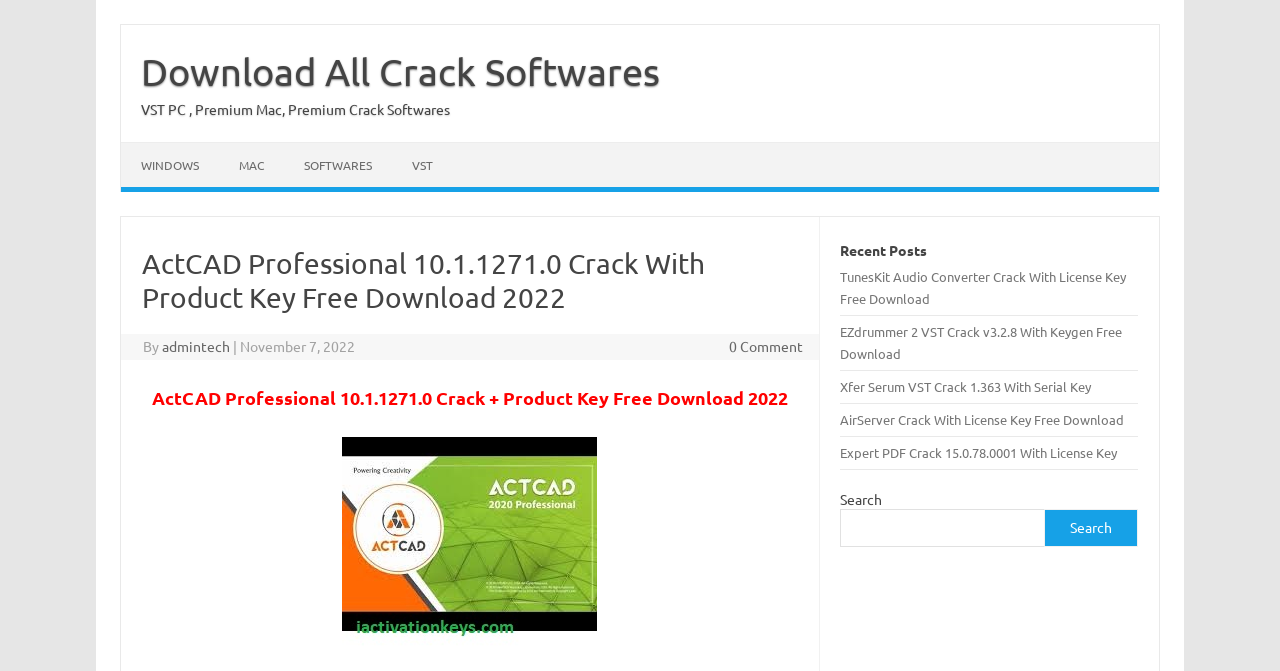Answer the question below using just one word or a short phrase: 
What is the software being discussed on this webpage?

ActCAD Professional